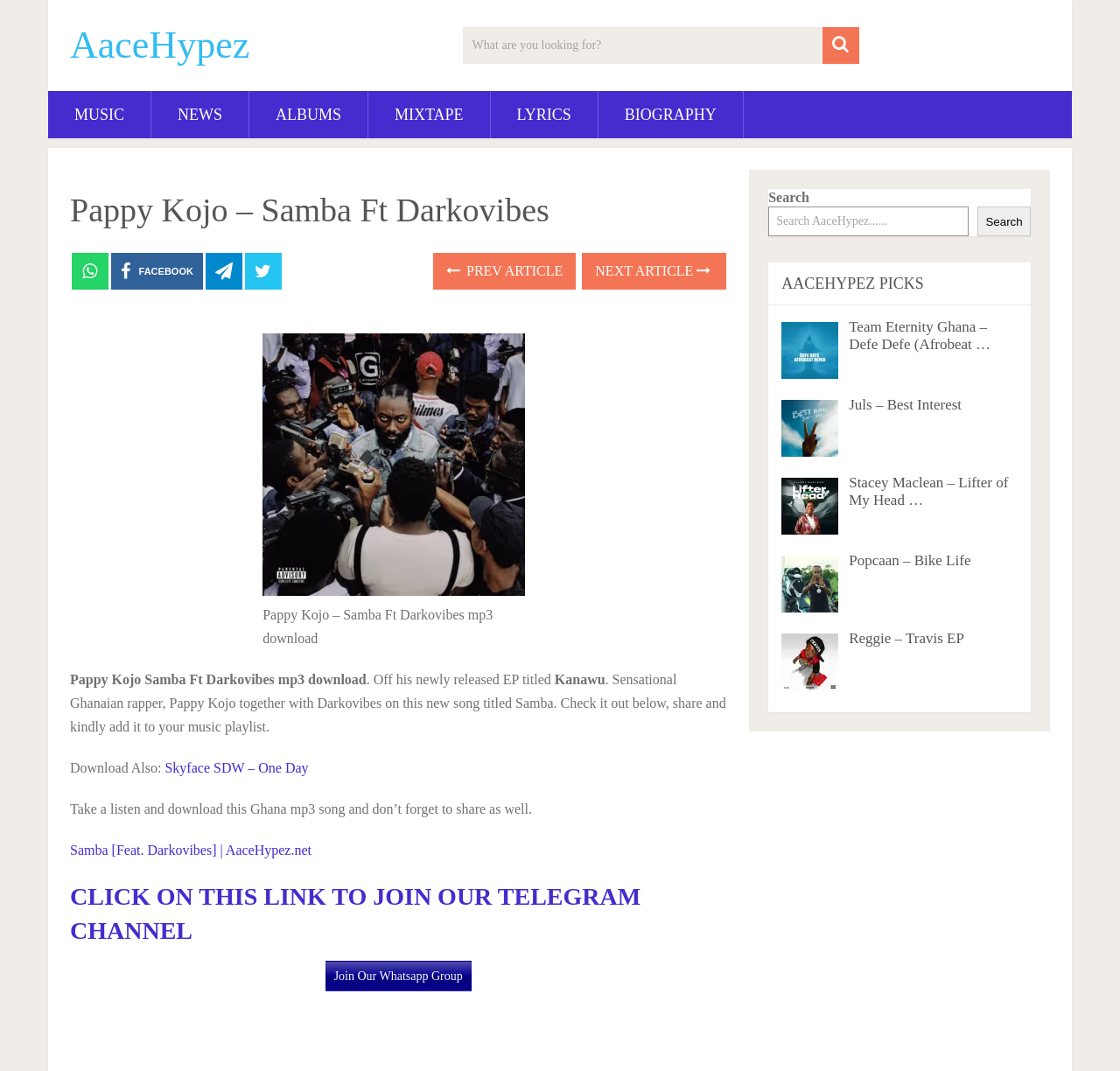What is the title of the EP?
Examine the image and give a concise answer in one word or a short phrase.

Kanawu